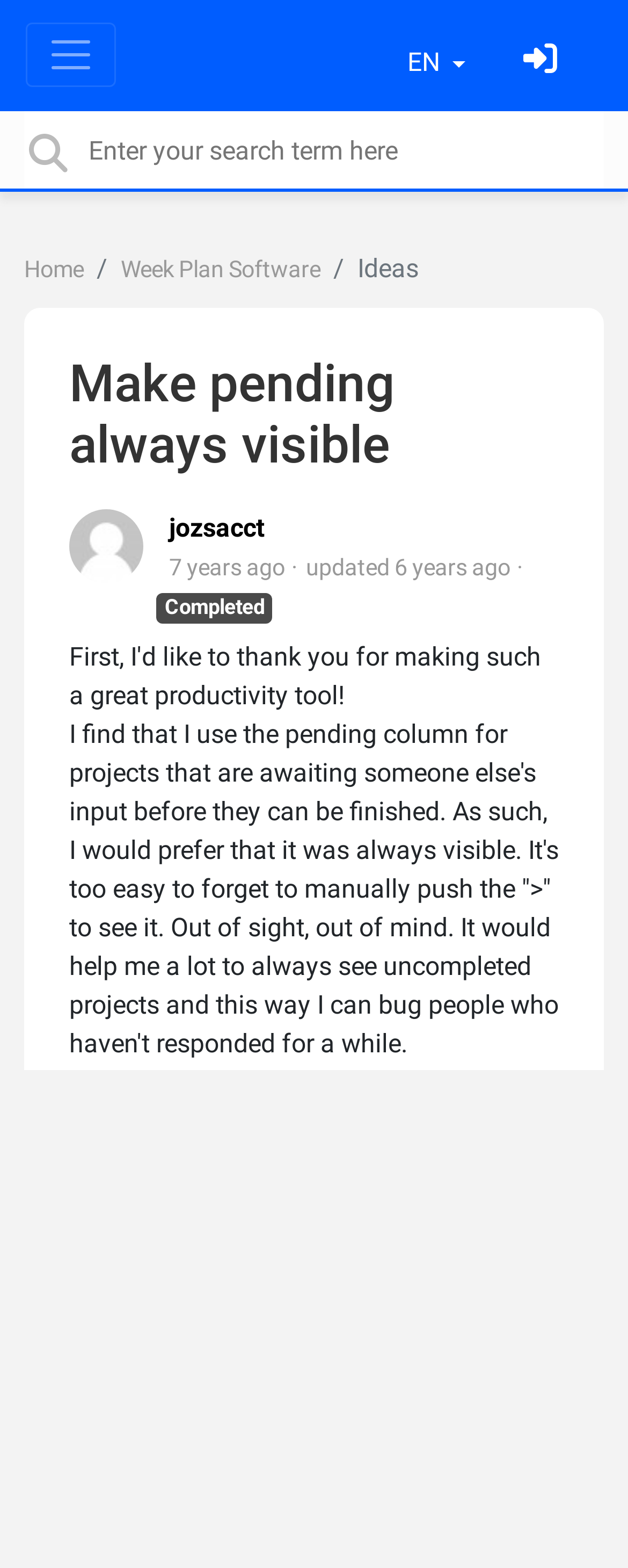Please identify the bounding box coordinates of the clickable region that I should interact with to perform the following instruction: "Switch language". The coordinates should be expressed as four float numbers between 0 and 1, i.e., [left, top, right, bottom].

[0.628, 0.019, 0.762, 0.06]